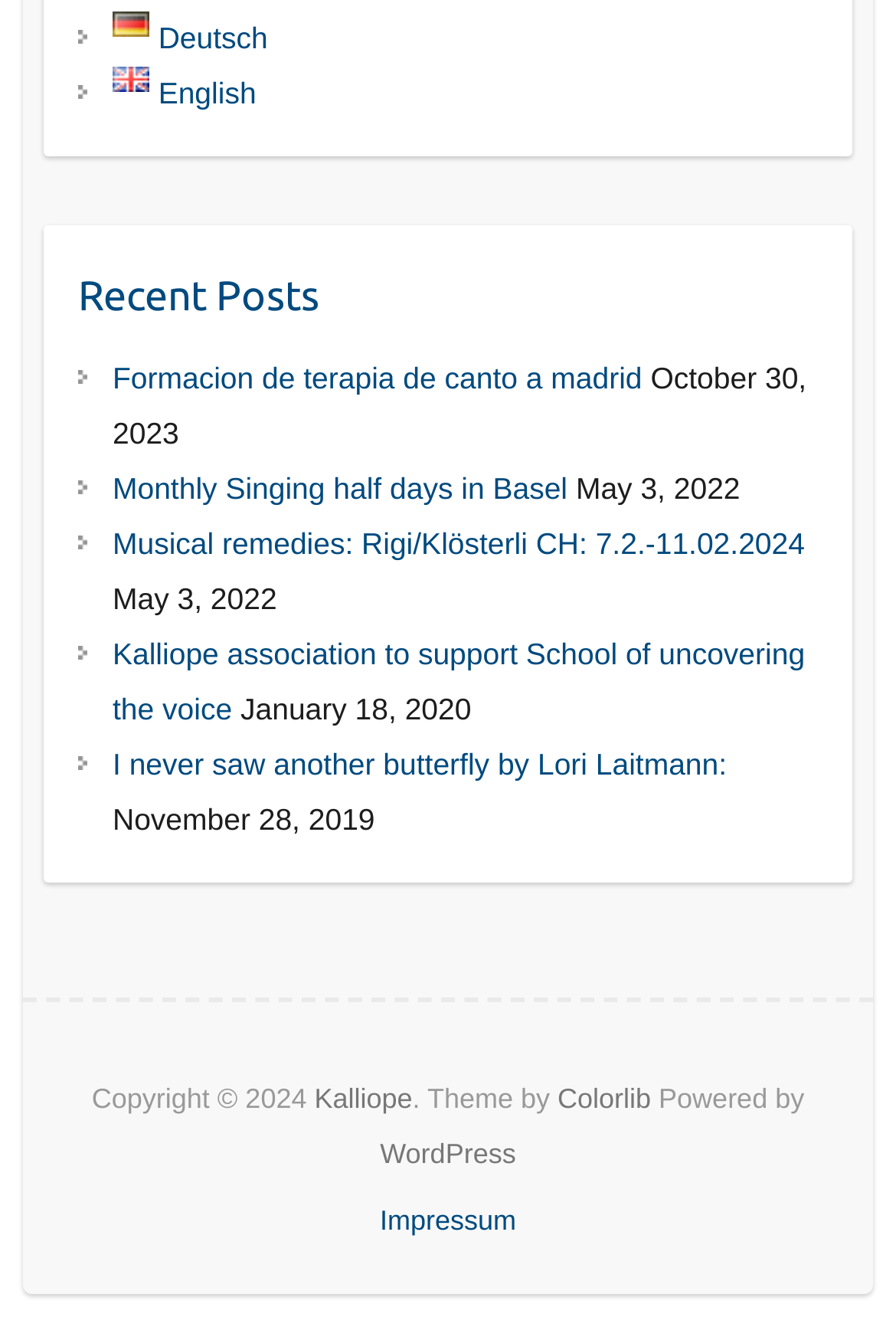Pinpoint the bounding box coordinates of the clickable element to carry out the following instruction: "Check Impressum."

[0.424, 0.915, 0.576, 0.939]